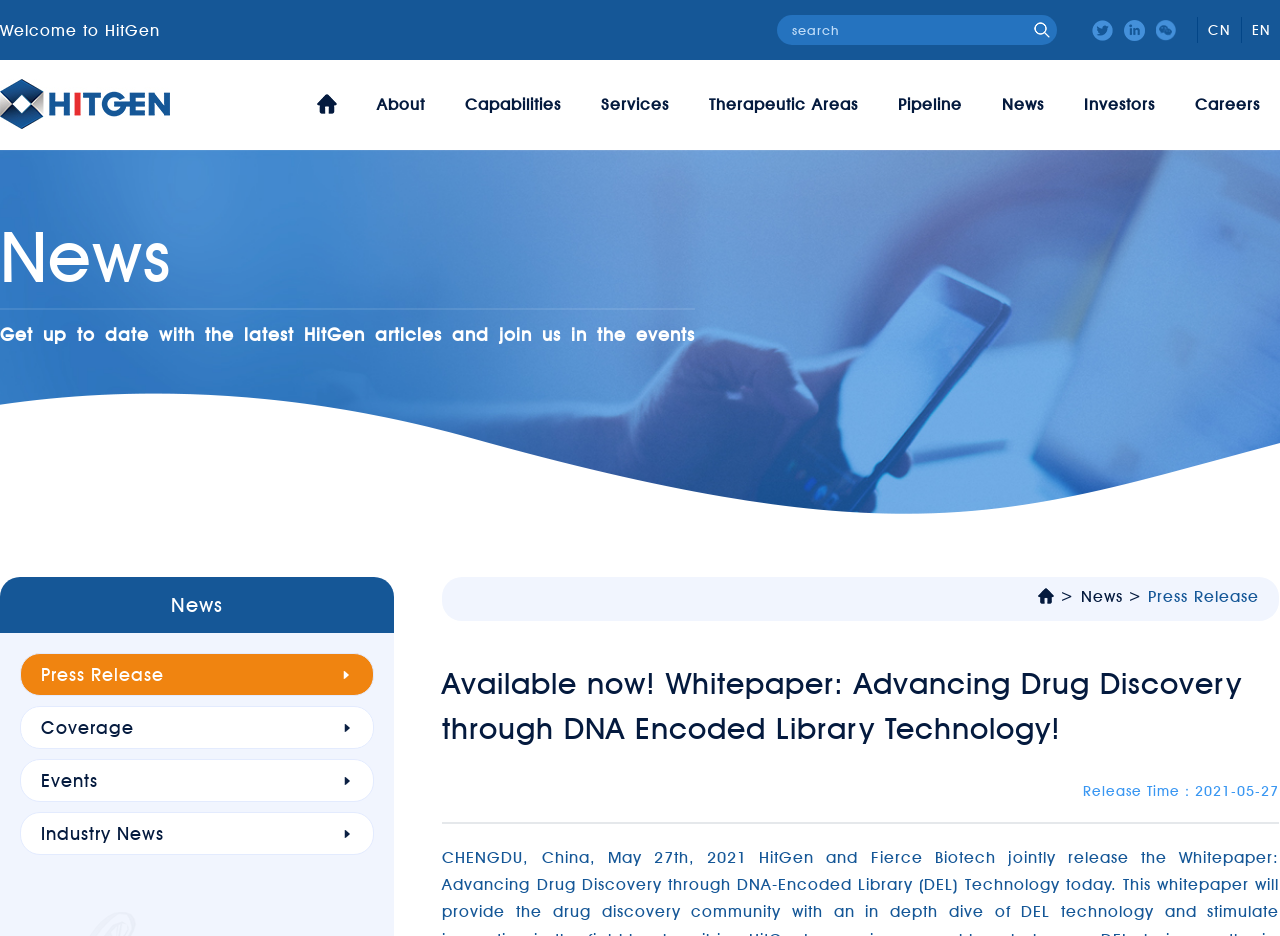Extract the bounding box coordinates of the UI element described: "title="成都先导官网"". Provide the coordinates in the format [left, top, right, bottom] with values ranging from 0 to 1.

[0.0, 0.123, 0.133, 0.14]